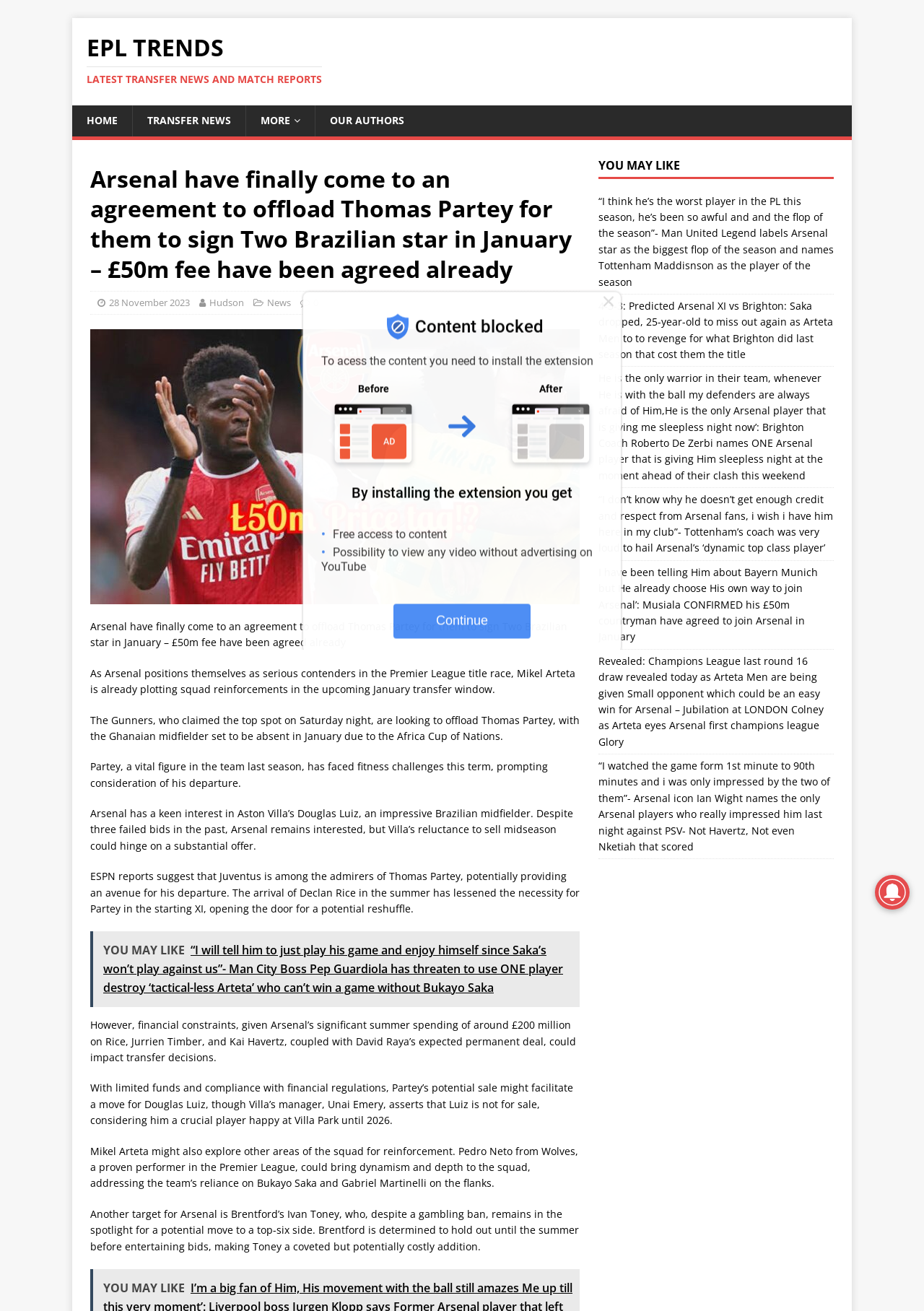Give a concise answer using one word or a phrase to the following question:
Who is the manager of Brentford?

Unai Emery